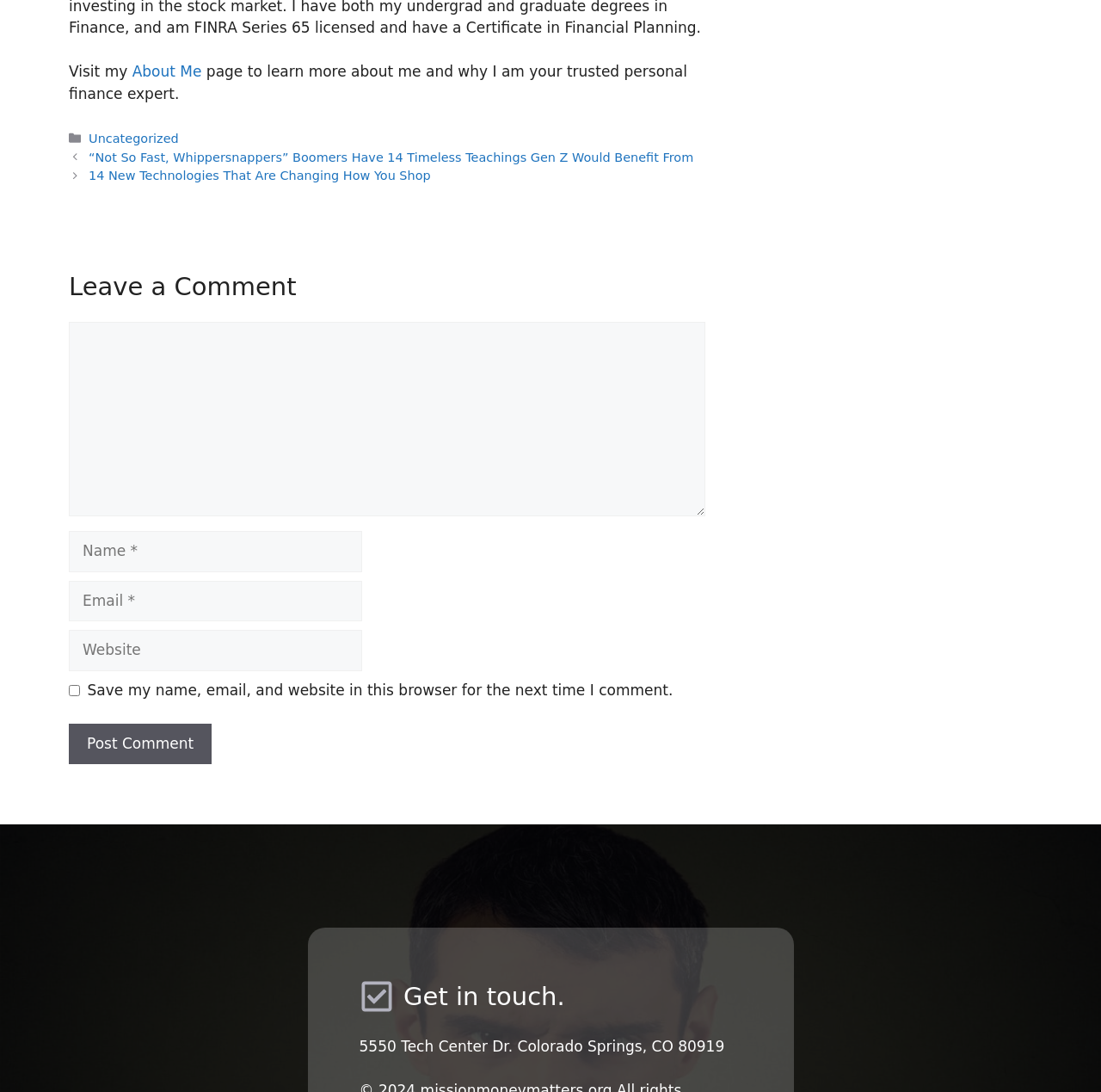Utilize the information from the image to answer the question in detail:
What is the author's profession?

The author's profession can be inferred from the text 'why I am your trusted personal finance expert' which suggests that the author is an expert in personal finance.